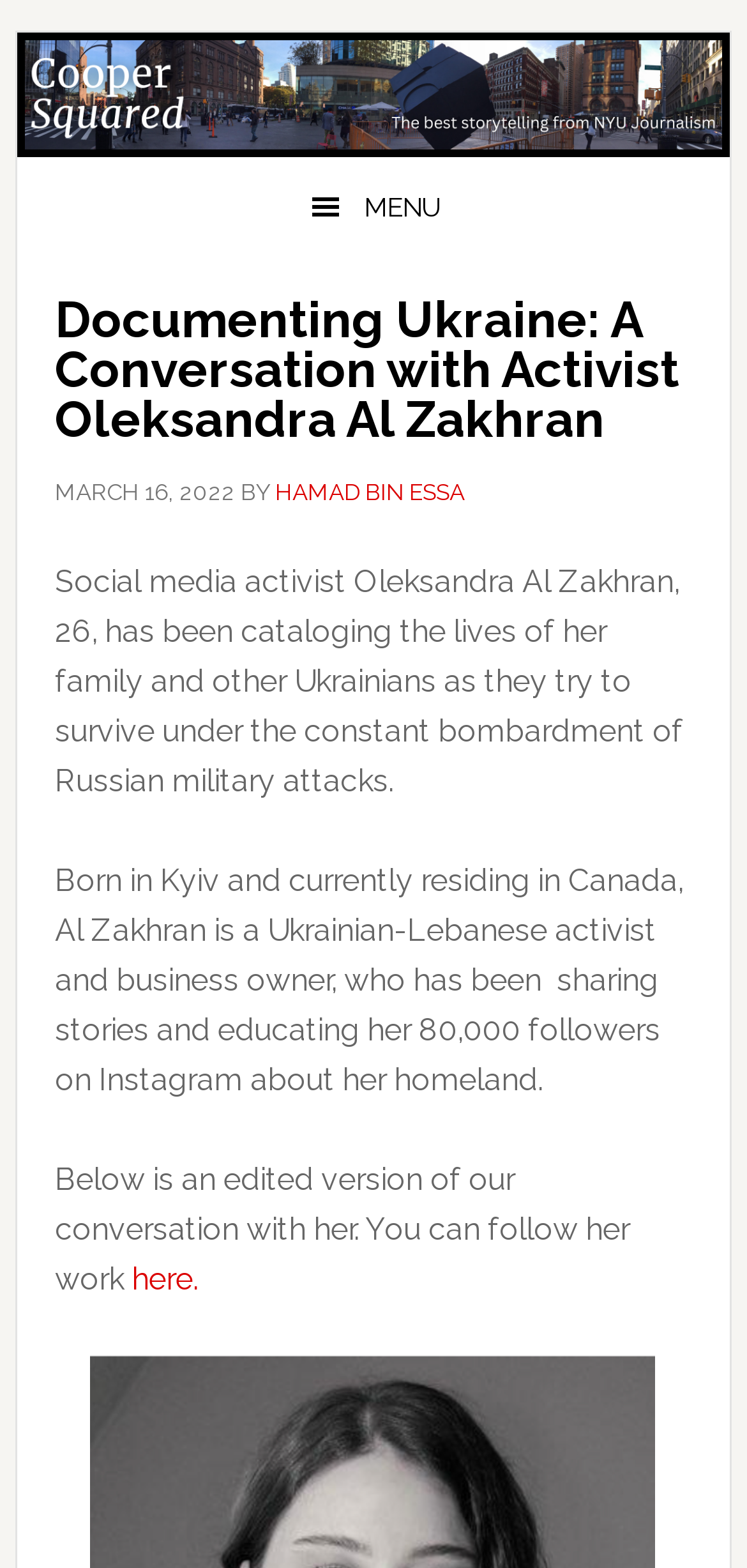What is Oleksandra Al Zakhran's age?
Can you offer a detailed and complete answer to this question?

I found Oleksandra Al Zakhran's age by reading the static text in the paragraph that describes her, which mentions that she is 26 years old.